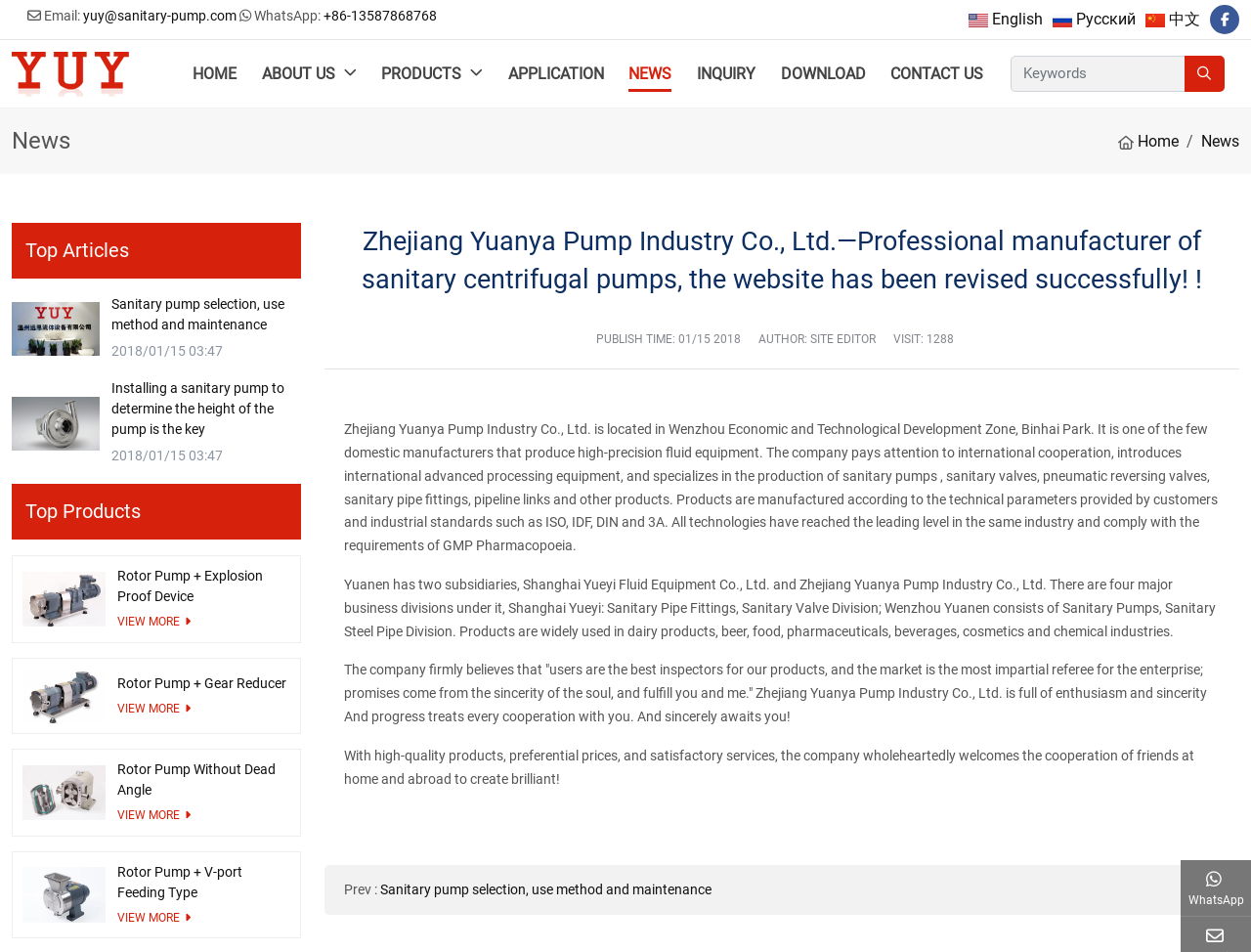Determine the bounding box coordinates for the clickable element required to fulfill the instruction: "Click the 'HOME' link". Provide the coordinates as four float numbers between 0 and 1, i.e., [left, top, right, bottom].

None